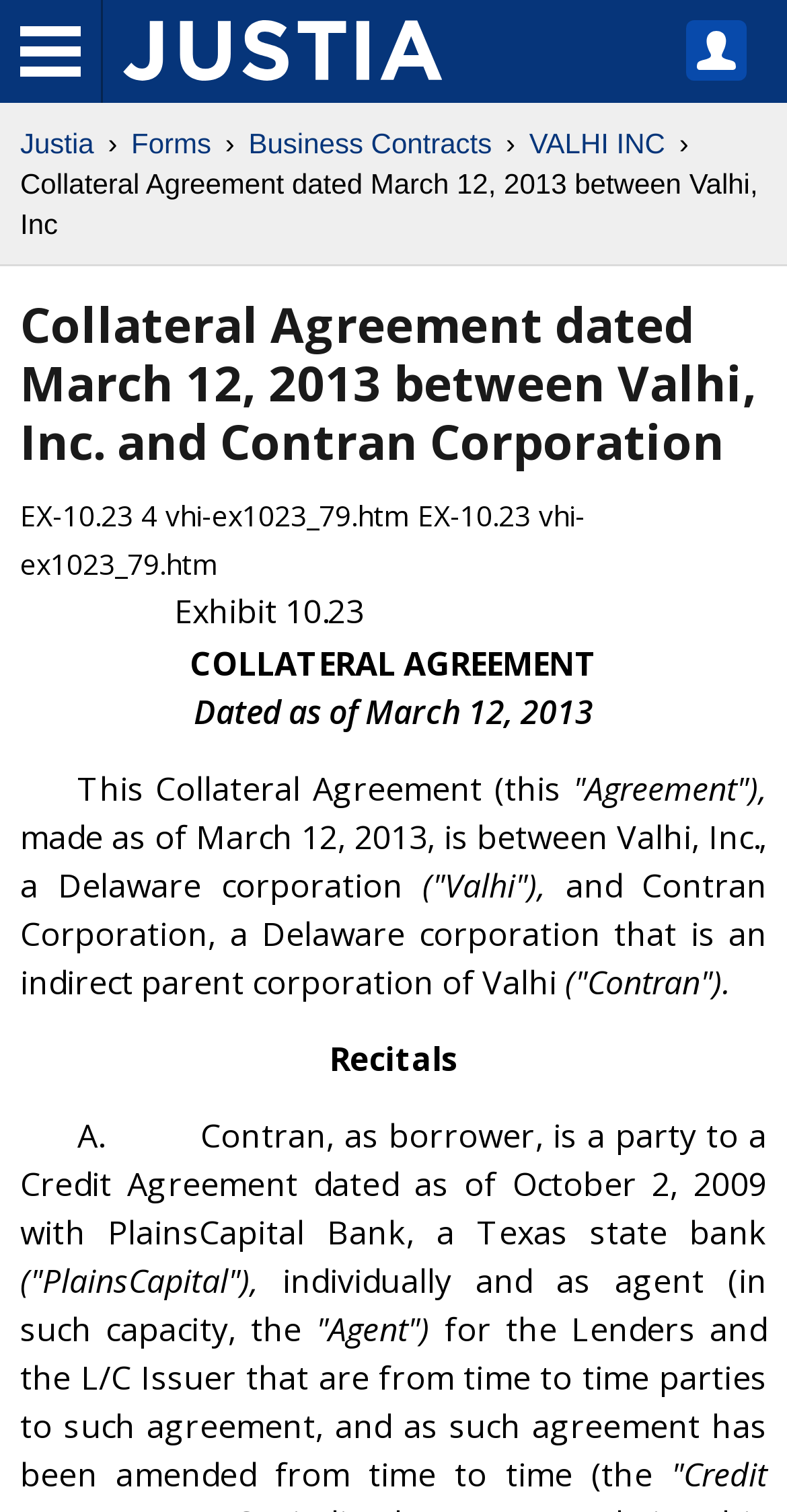Answer the question with a brief word or phrase:
What is the type of agreement?

Collateral Agreement